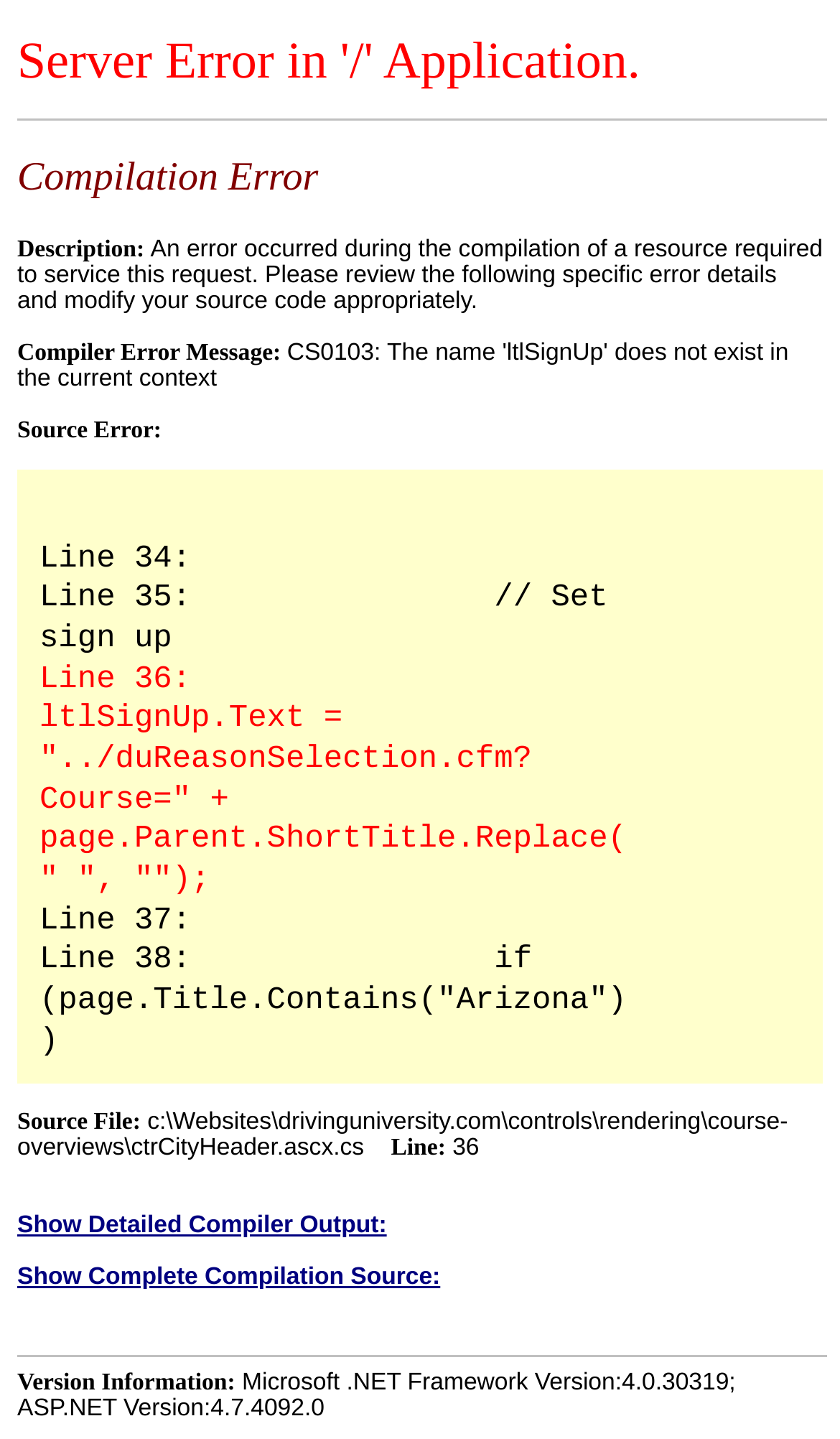Give a short answer to this question using one word or a phrase:
What is the line number of the error?

36